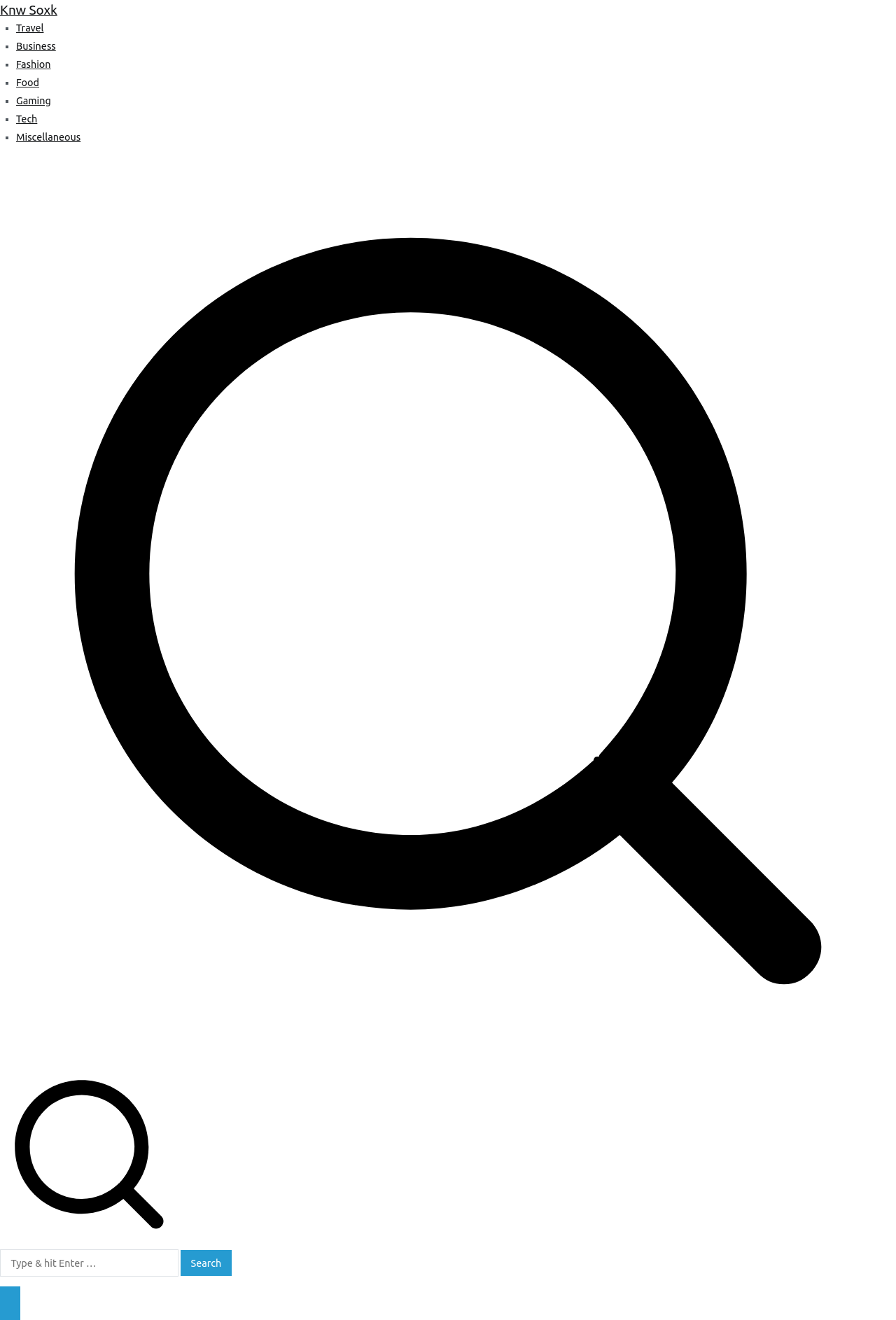Please identify the bounding box coordinates of the area that needs to be clicked to fulfill the following instruction: "Click on Knw Soxk."

[0.0, 0.002, 0.064, 0.013]